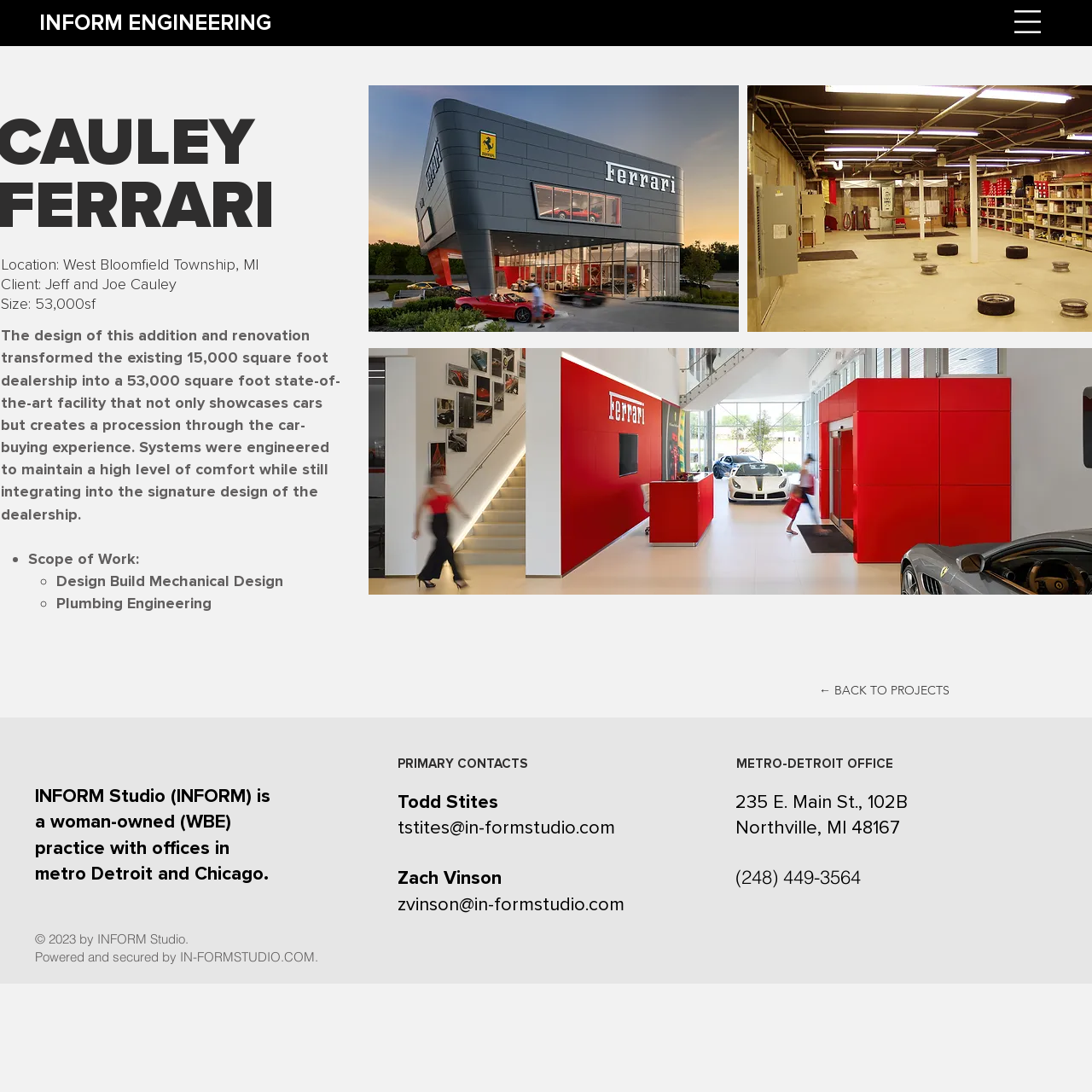Provide a brief response in the form of a single word or phrase:
What is the name of the company that designed this project?

INFORM Studio